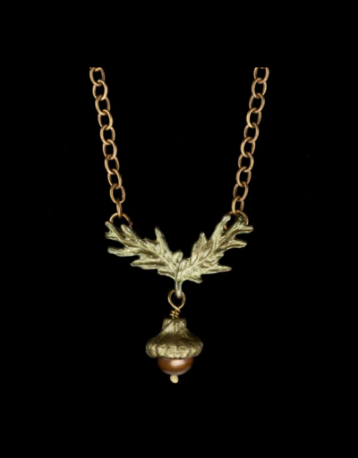Provide a short answer using a single word or phrase for the following question: 
What is the inspiration behind the design of the pendant?

Nature